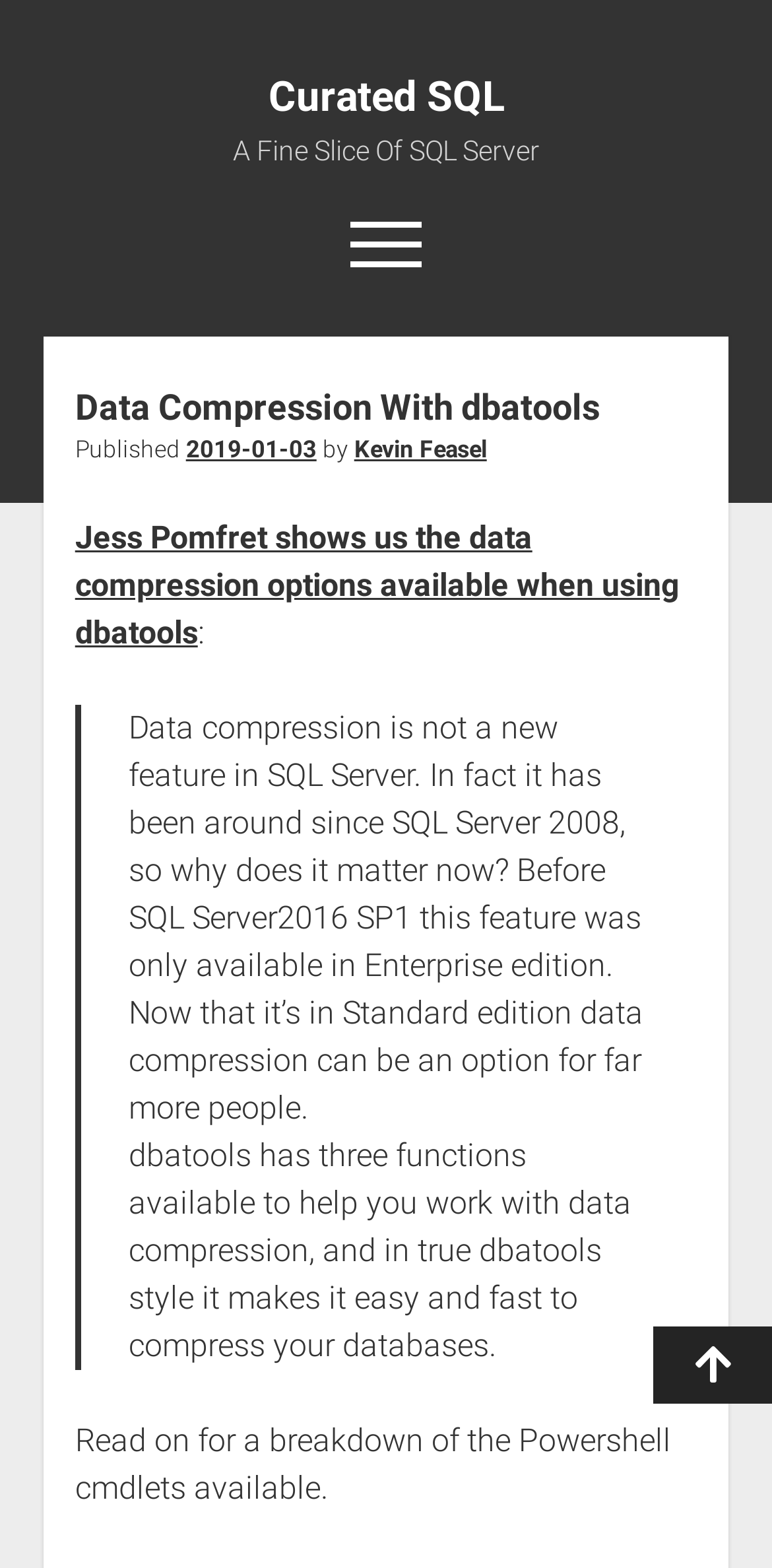Provide a thorough description of the webpage you see.

The webpage is about data compression with dbatools, specifically discussing its features and usage in SQL Server. At the top, there is a link to "Curated SQL" and a static text "A Fine Slice Of SQL Server". 

On the top right, there is a button to open a menu, accompanied by an image. Next to it, there is a search bar with a magnifying glass icon and a placeholder text "Search for:". 

Below the top section, there is a main content area. On the left, there is a link to "About" which is followed by a heading "Data Compression With dbatools". Underneath, there is information about the publication date, author, and a brief summary of the article. 

The main content of the article is presented in a blockquote, which spans most of the page. The text discusses the history and importance of data compression in SQL Server, and how dbatools provides three functions to work with data compression. 

At the bottom of the page, there is a button to scroll to the top.